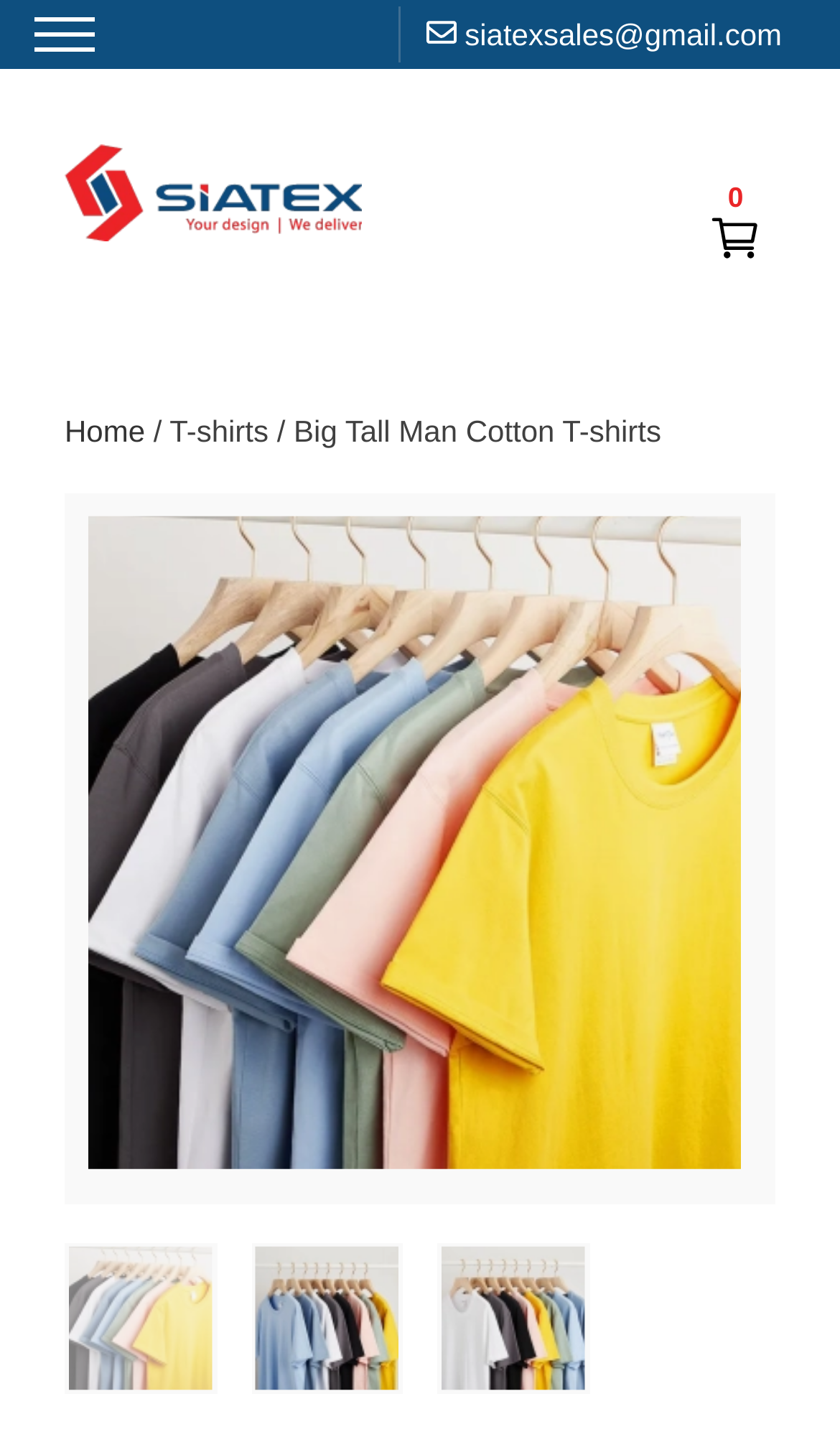What is the main heading of this webpage? Please extract and provide it.

Wholesale Big Tall Man Cotton T-shirts Portugal